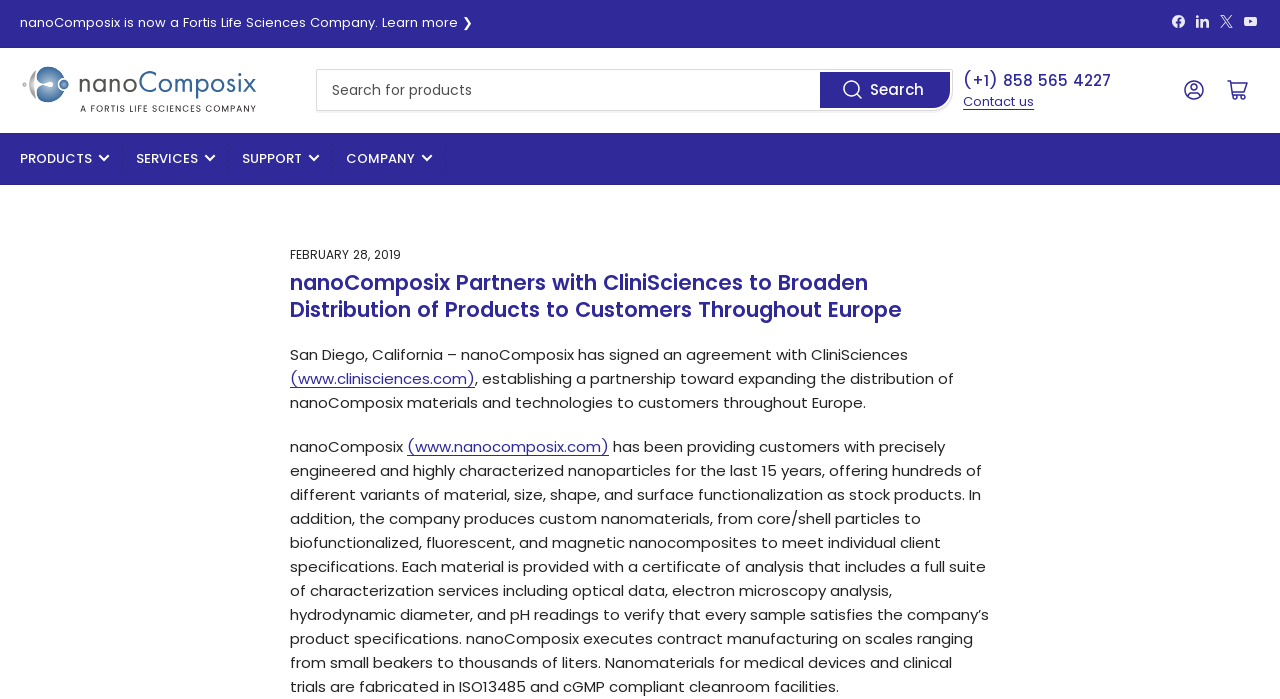Please give the bounding box coordinates of the area that should be clicked to fulfill the following instruction: "Log in". The coordinates should be in the format of four float numbers from 0 to 1, i.e., [left, top, right, bottom].

[0.916, 0.124, 0.95, 0.187]